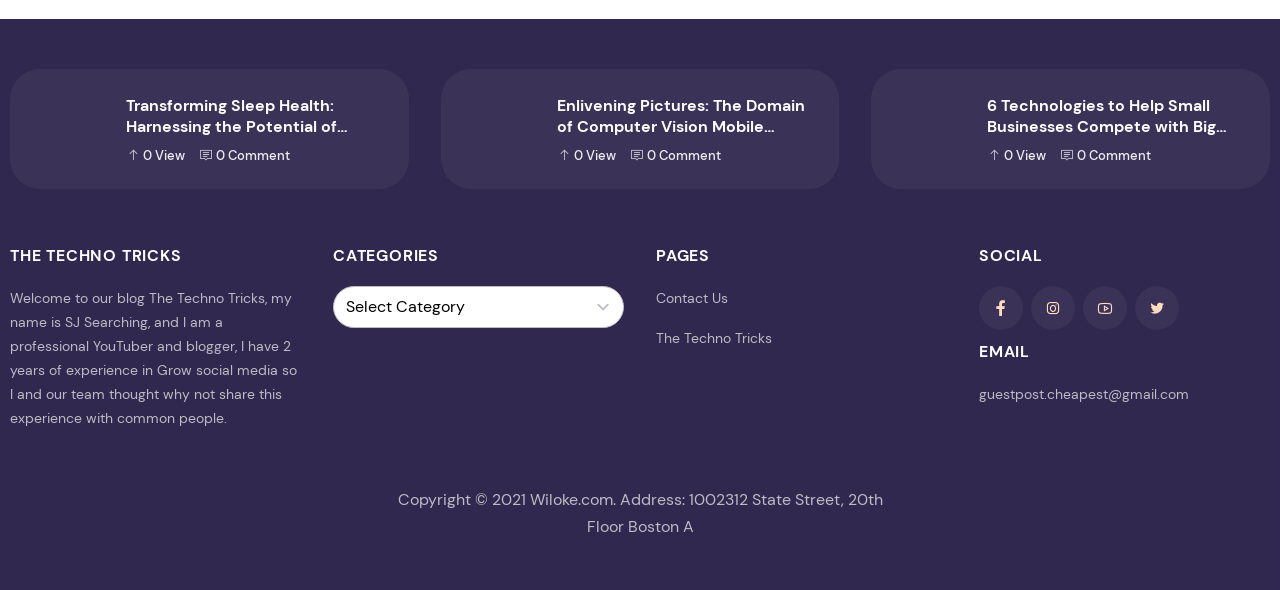Kindly provide the bounding box coordinates of the section you need to click on to fulfill the given instruction: "Check the Facebook social media link".

[0.805, 0.486, 0.84, 0.56]